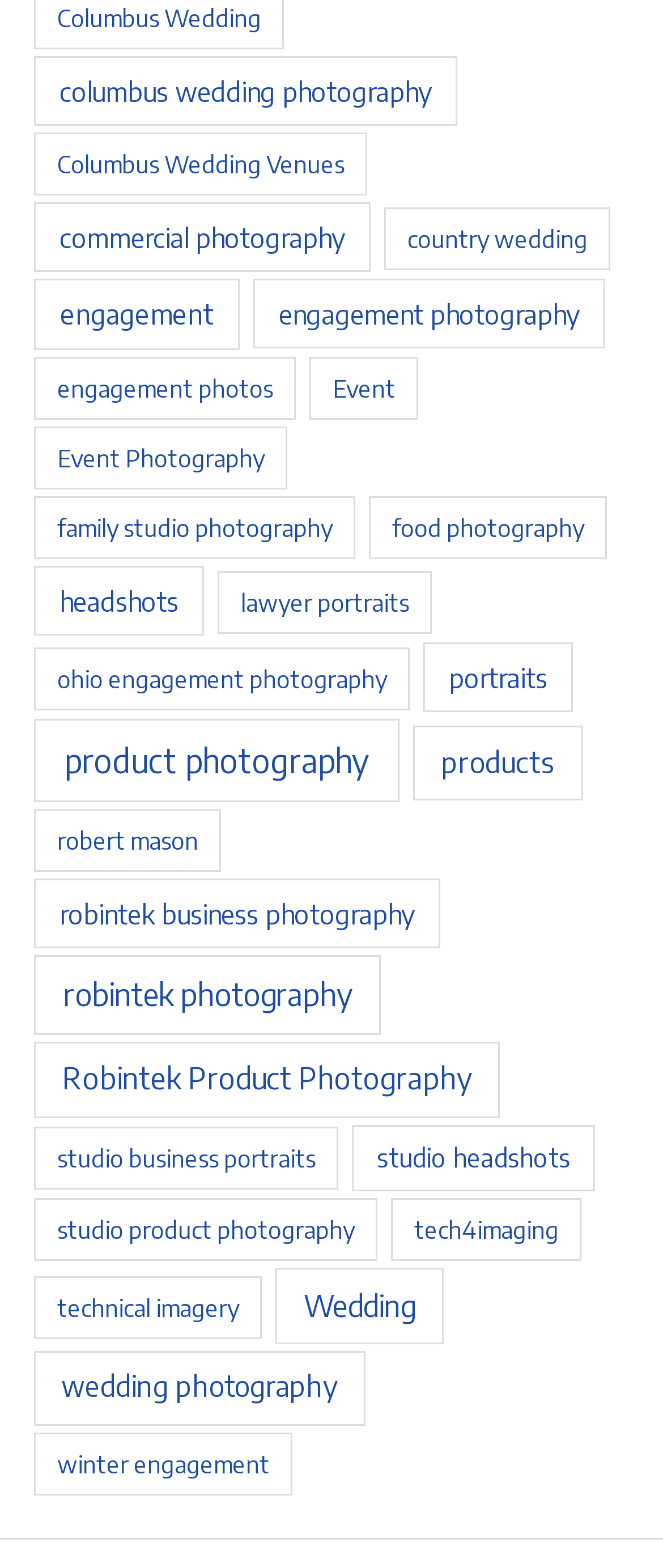What type of photography is the website about?
Refer to the image and provide a concise answer in one word or phrase.

Wedding and commercial